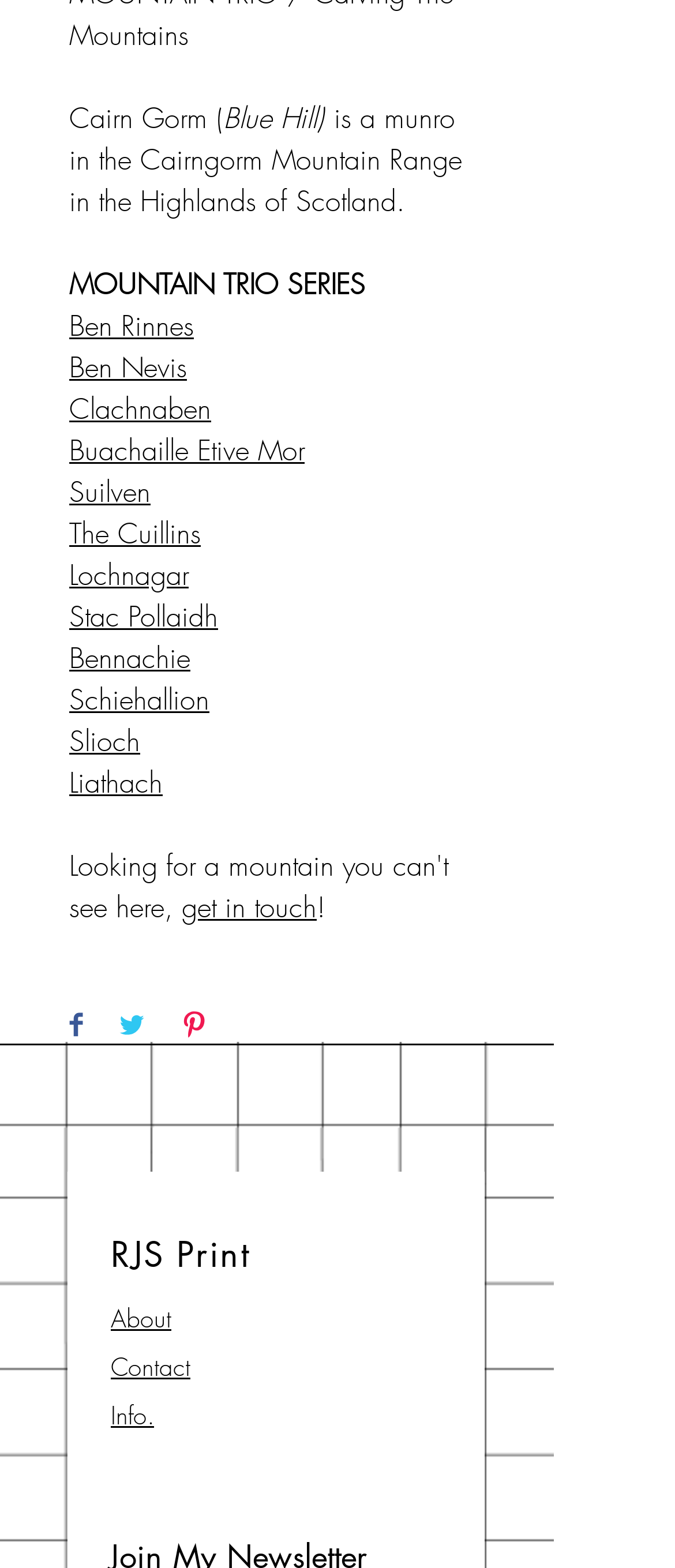Please specify the bounding box coordinates in the format (top-left x, top-left y, bottom-right x, bottom-right y), with values ranging from 0 to 1. Identify the bounding box for the UI component described as follows: The Cuillins

[0.103, 0.328, 0.297, 0.352]